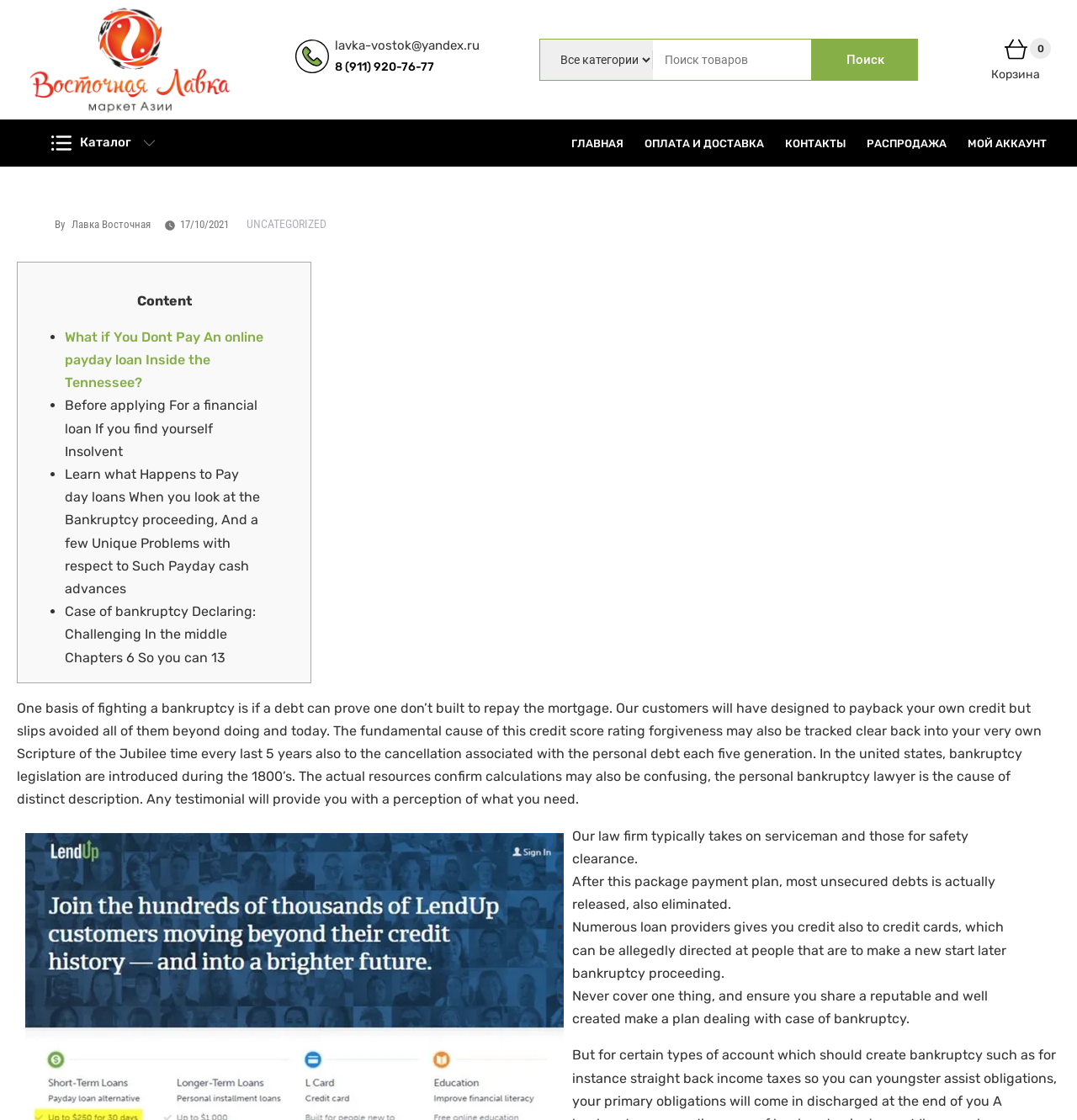Predict the bounding box of the UI element that fits this description: "parent_node: Поиск name="s" placeholder="Поиск товаров"".

[0.606, 0.035, 0.754, 0.072]